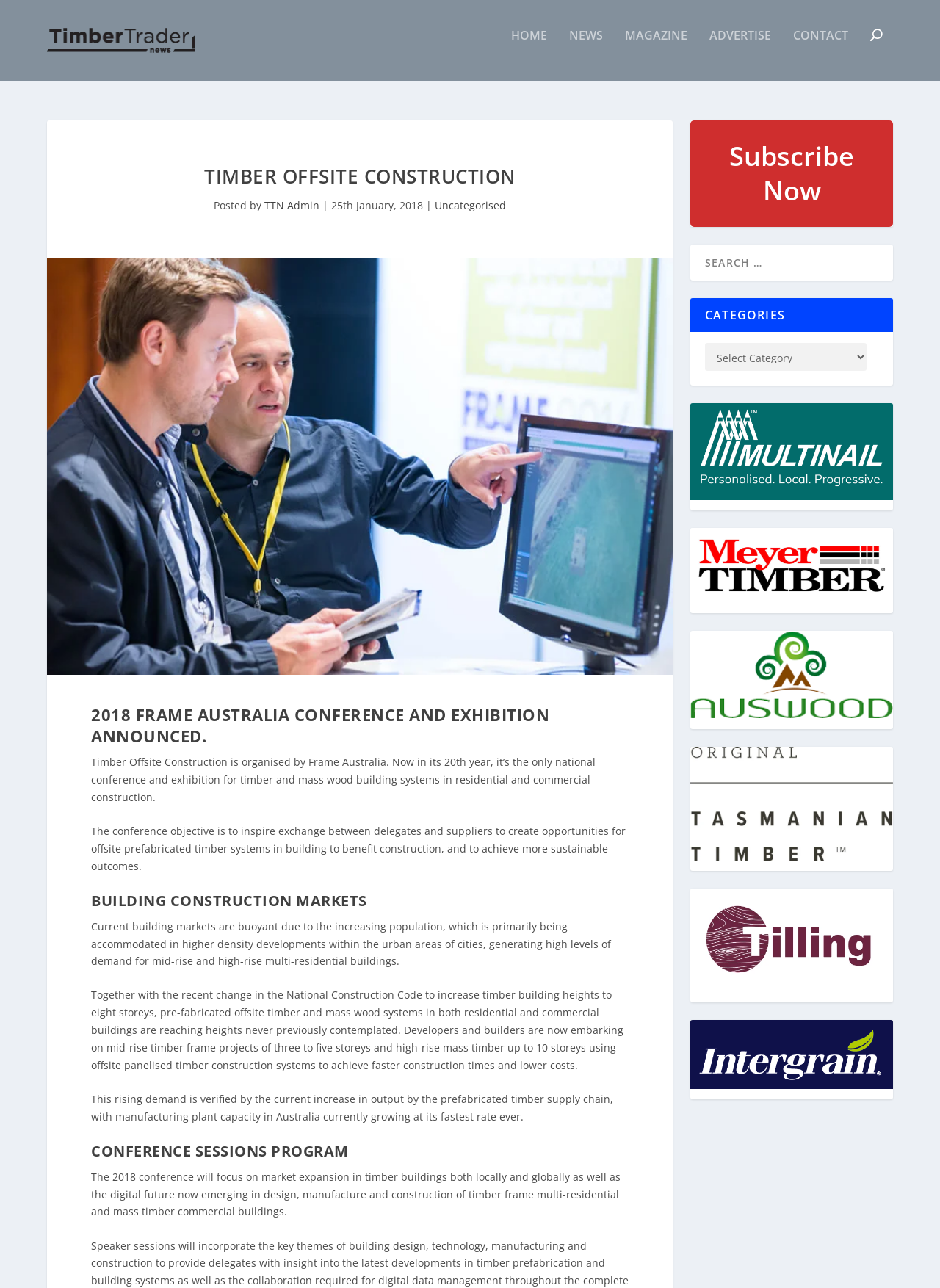What is the name of the organisation behind Timber Offsite Construction?
Look at the image and provide a detailed response to the question.

The question is asking about the name of the organisation behind Timber Offsite Construction. By reading the text 'Timber Offsite Construction is organised by Frame Australia.', we can determine that the answer is 'Frame Australia'.